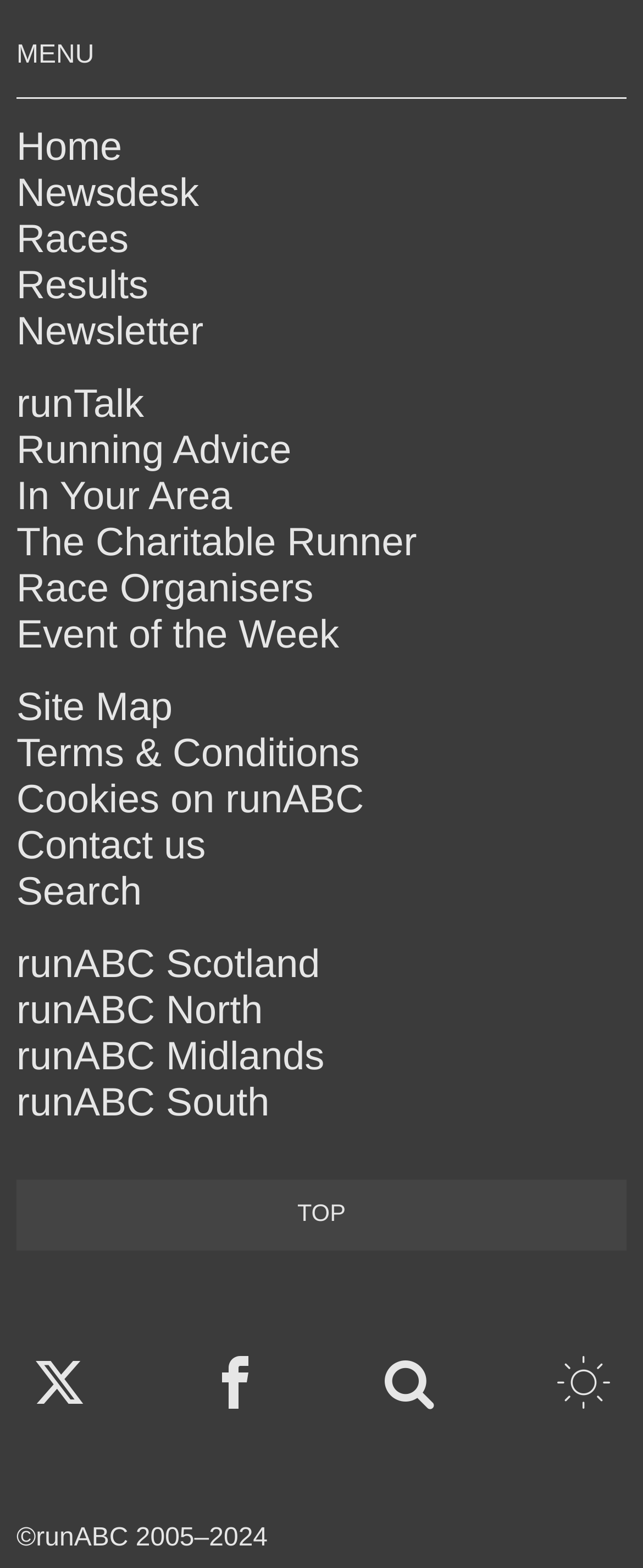Please find the bounding box coordinates for the clickable element needed to perform this instruction: "go to home page".

[0.026, 0.079, 0.19, 0.108]